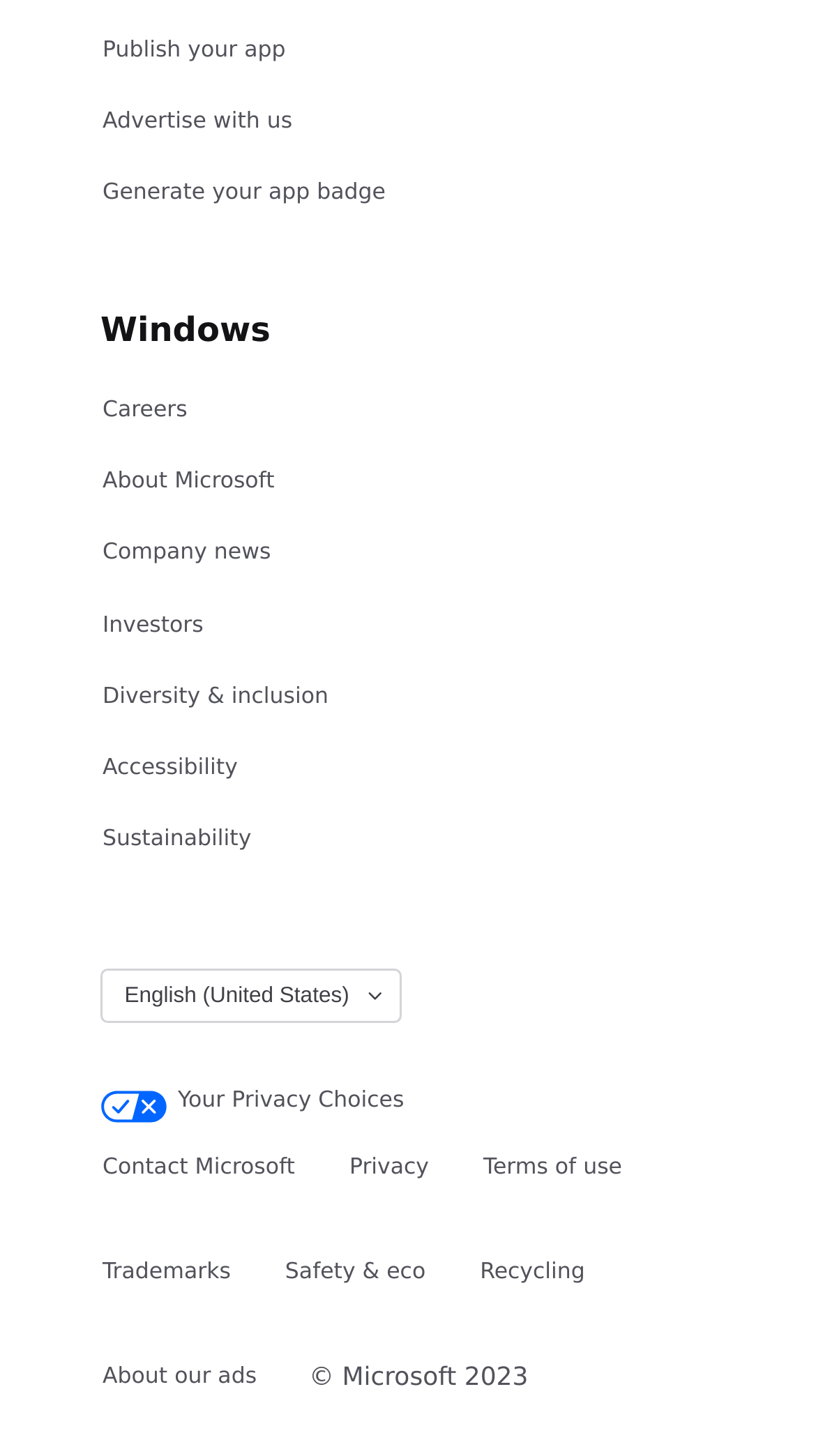Please identify the bounding box coordinates of the clickable area that will allow you to execute the instruction: "Contact Microsoft".

[0.123, 0.783, 0.364, 0.821]